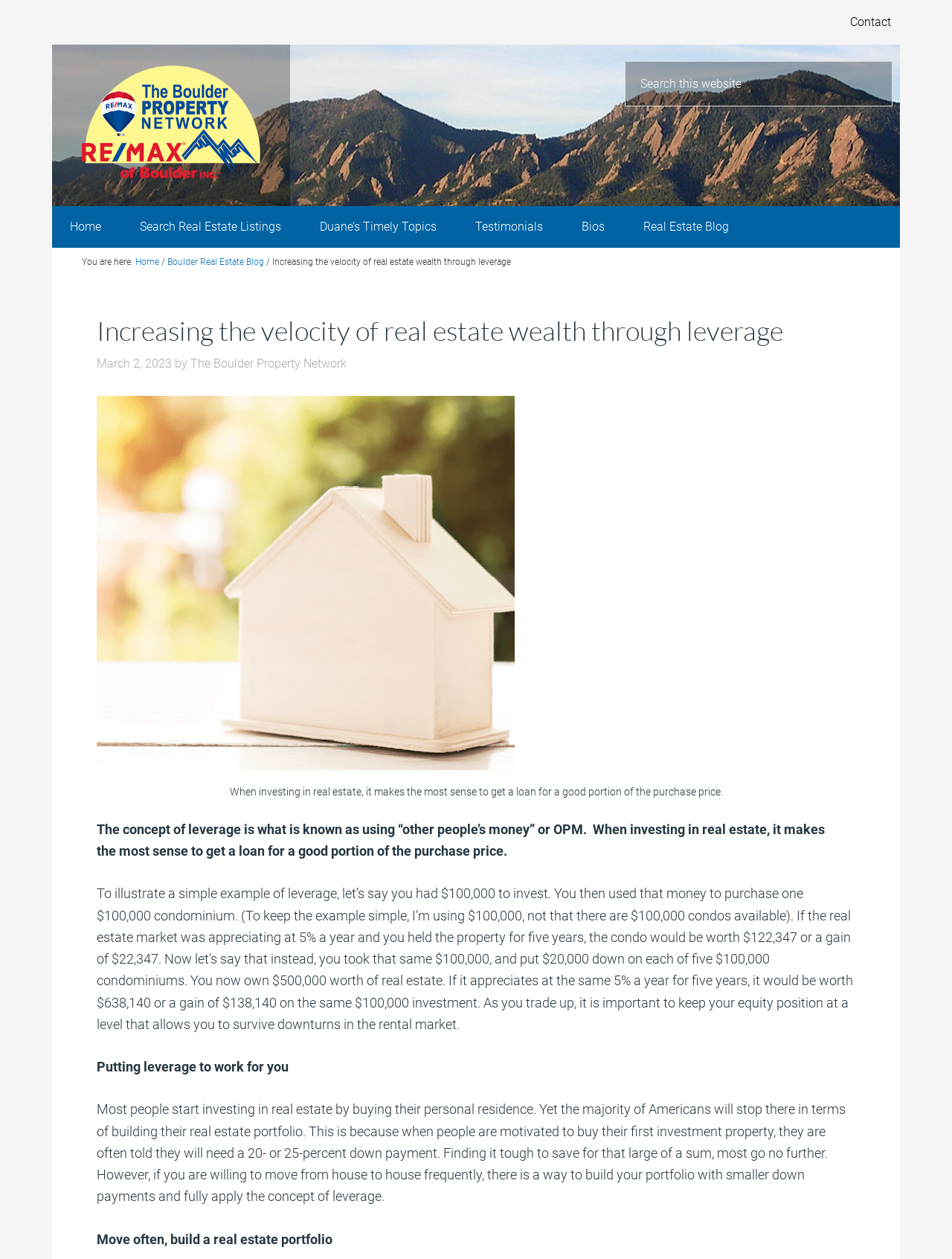Find the bounding box coordinates for the area you need to click to carry out the instruction: "Search Real Estate Listings". The coordinates should be four float numbers between 0 and 1, indicated as [left, top, right, bottom].

[0.128, 0.164, 0.314, 0.197]